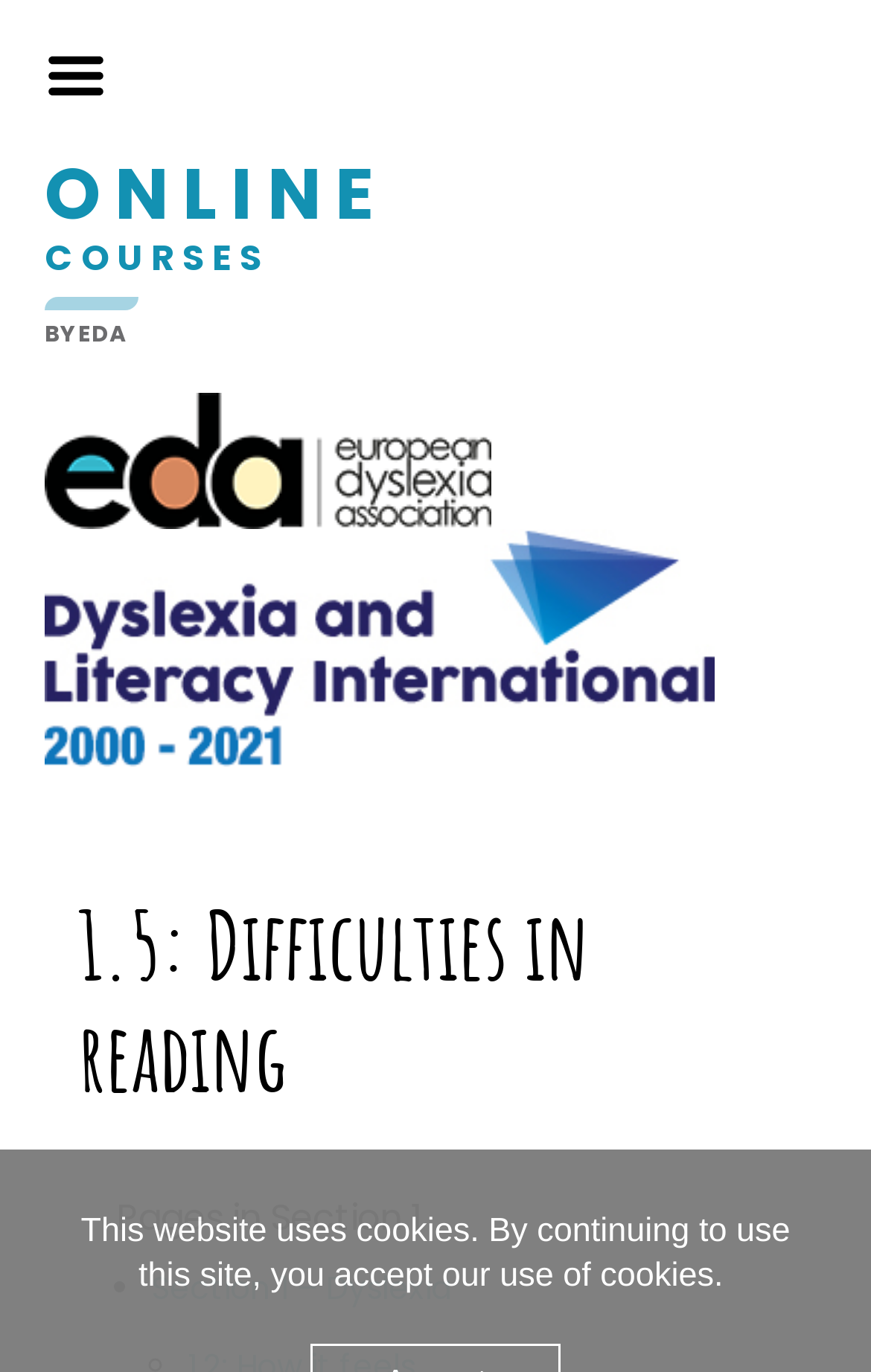Given the element description alt="EDA logotype", identify the bounding box coordinates for the UI element on the webpage screenshot. The format should be (top-left x, top-left y, bottom-right x, bottom-right y), with values between 0 and 1.

[0.051, 0.317, 0.564, 0.35]